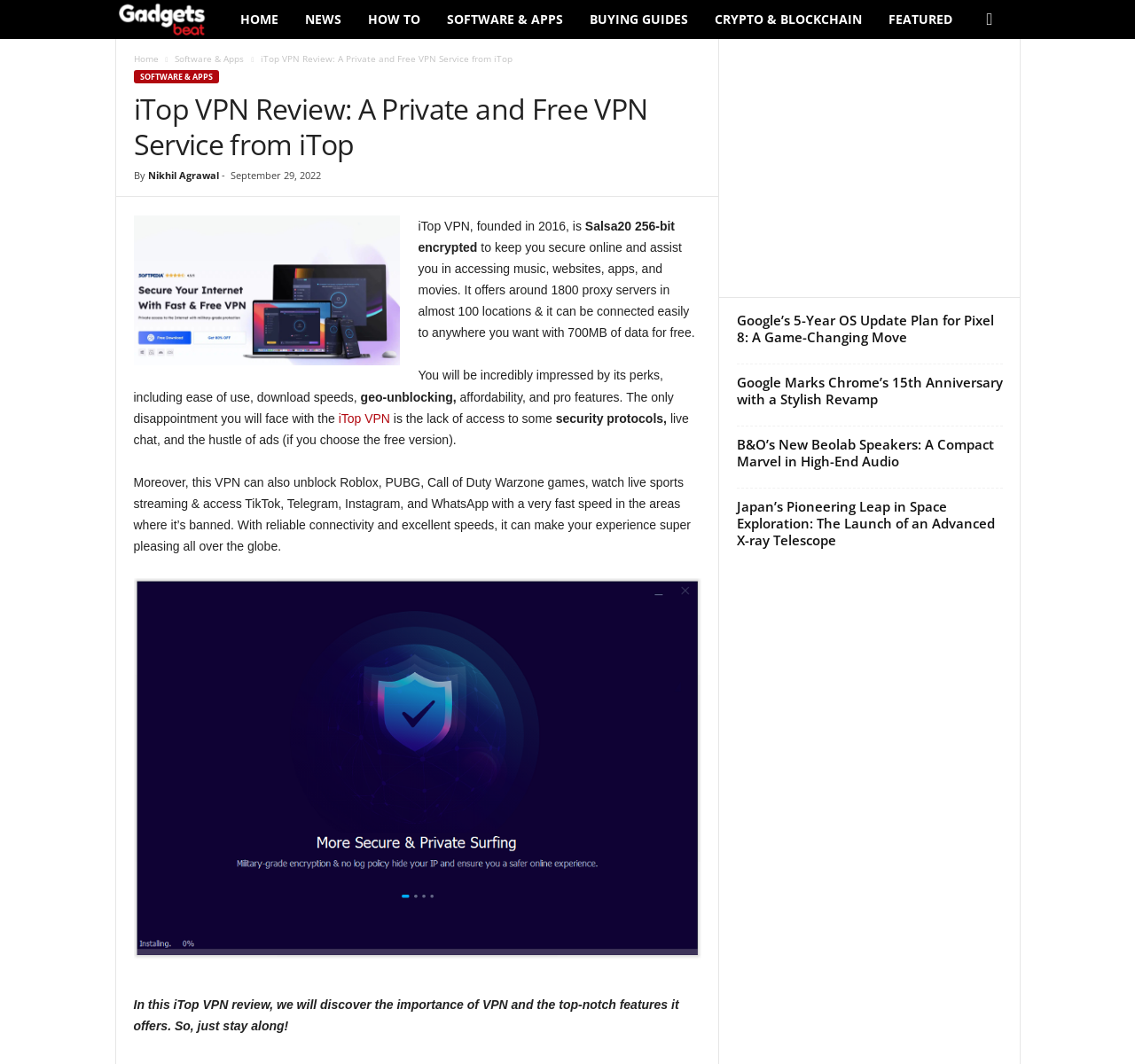Locate the bounding box coordinates of the region to be clicked to comply with the following instruction: "Read the article about iTop VPN". The coordinates must be four float numbers between 0 and 1, in the form [left, top, right, bottom].

[0.118, 0.202, 0.352, 0.343]